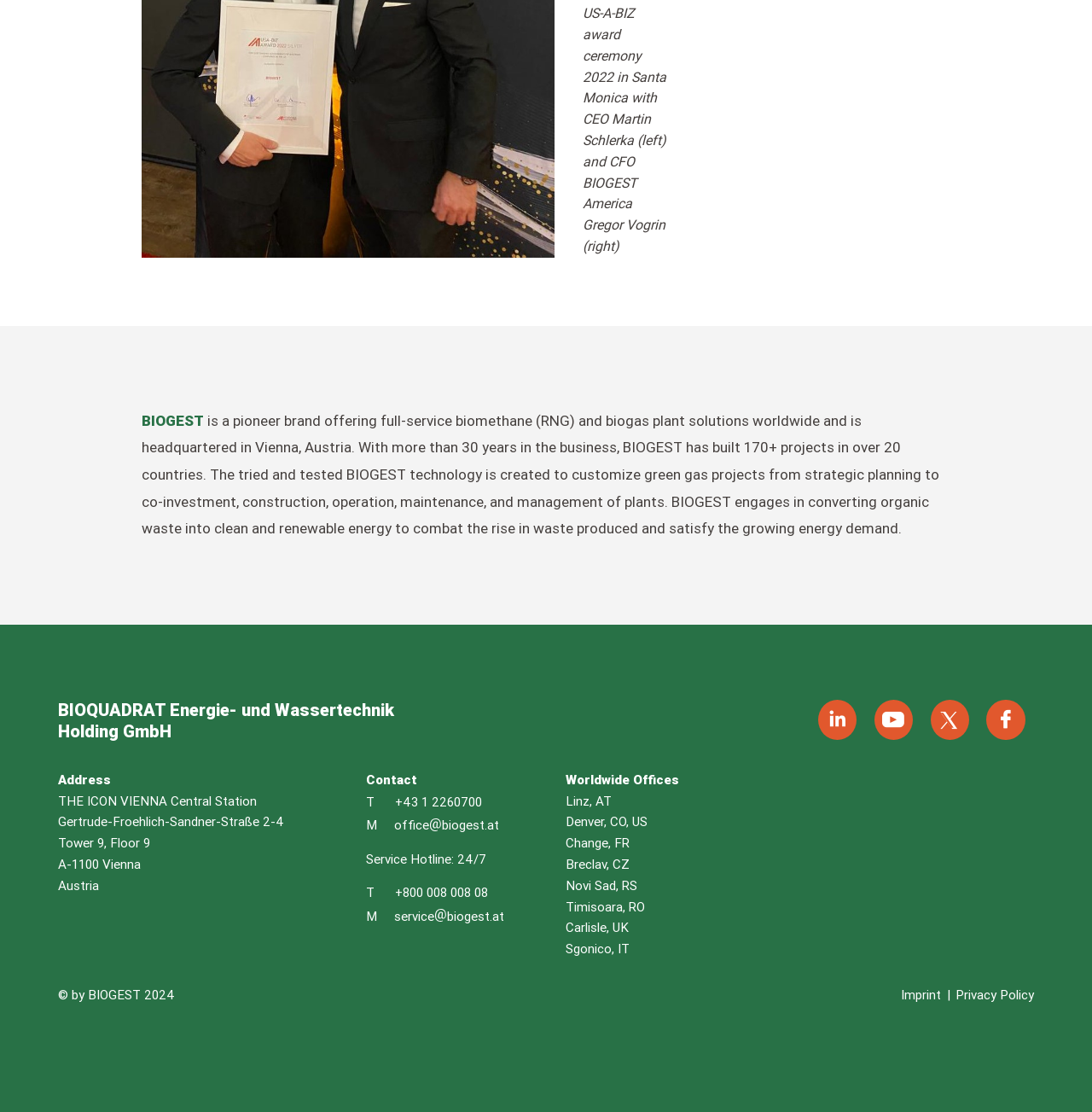How many projects has BIOGEST built?
Please look at the screenshot and answer using one word or phrase.

170+